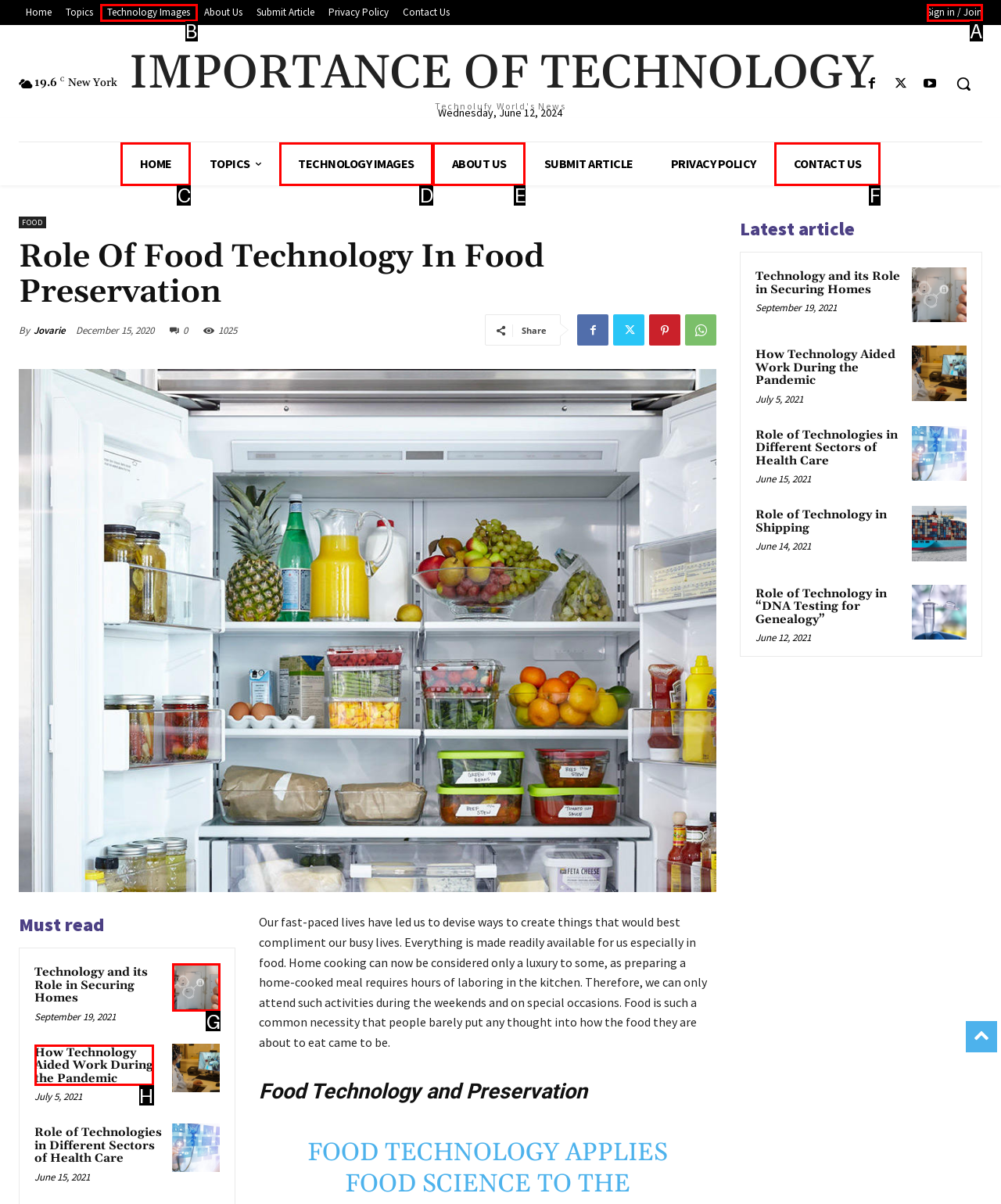Among the marked elements in the screenshot, which letter corresponds to the UI element needed for the task: View the 'Technology and its Role in Securing Homes' article?

G